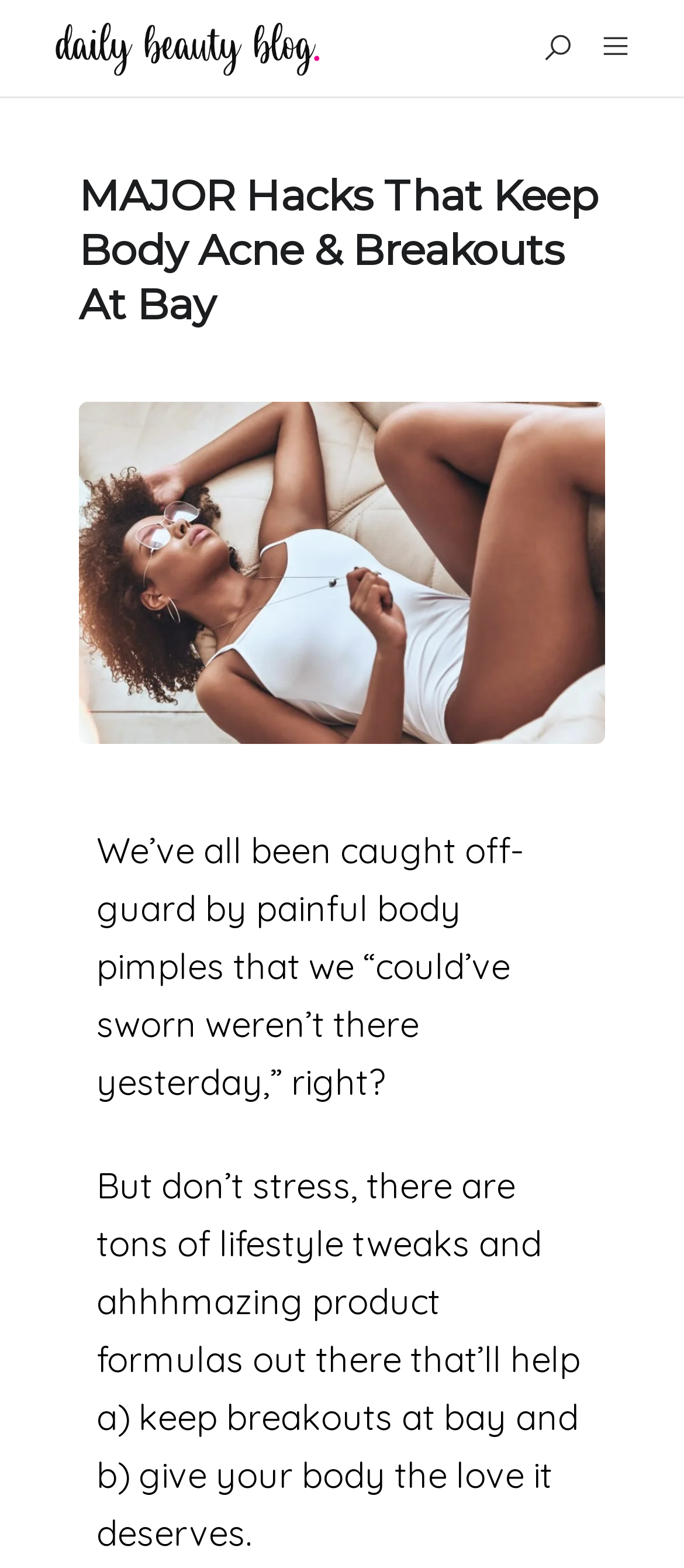Produce a meticulous description of the webpage.

The webpage is a blog post about body acne and breakouts, with a focus on providing tips and hacks to prevent them. At the top left, there is a link to "Daily Beauty Blog" accompanied by an image with the same name. On the top right, there are several icons, including a search icon, a bell icon, and a button with an unspecified icon.

Below the top section, there is a menu with several links, including "BEAUTY TIPS", "HAIR TIPS", "ACNE", "PRIVACY POLICY", "ABOUT US", and "CONTACT US". These links are stacked vertically on the left side of the page.

The main content of the page is divided into two sections. The first section has a heading that reads "MAJOR Hacks That Keep Body Acne & Breakouts At Bay" and is accompanied by a large image. The second section consists of two paragraphs of text. The first paragraph discusses the frustration of getting body pimples, while the second paragraph introduces the idea that there are lifestyle changes and product formulas that can help prevent breakouts and take care of one's body.

There are a total of 3 images on the page, including the one accompanying the "Daily Beauty Blog" link, the large image in the main content section, and an unspecified icon image. There are also 7 links and 1 button on the page.